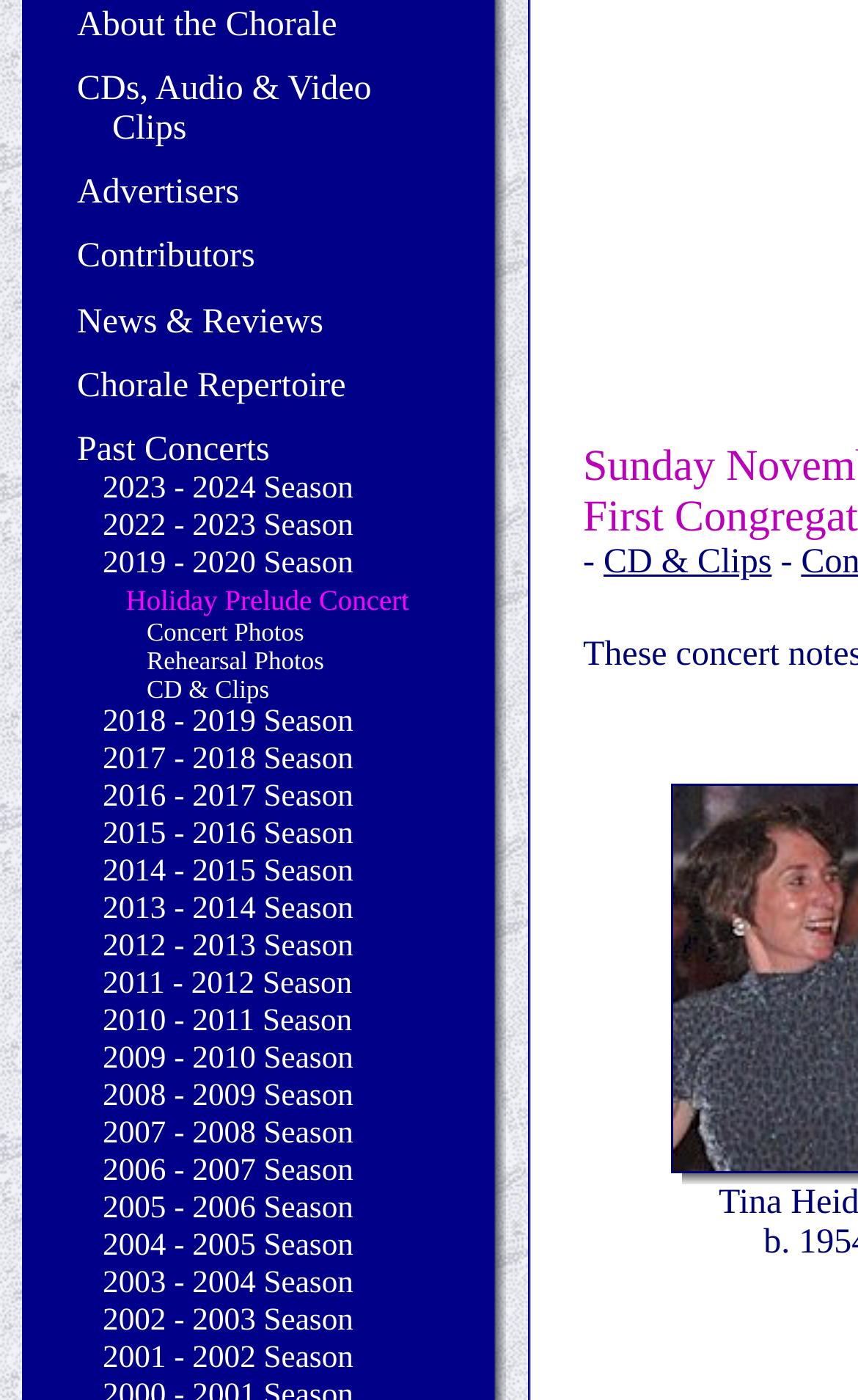Based on the element description 00:00/00:00, identify the bounding box coordinates for the UI element. The coordinates should be in the format (top-left x, top-left y, bottom-right x, bottom-right y) and within the 0 to 1 range.

None